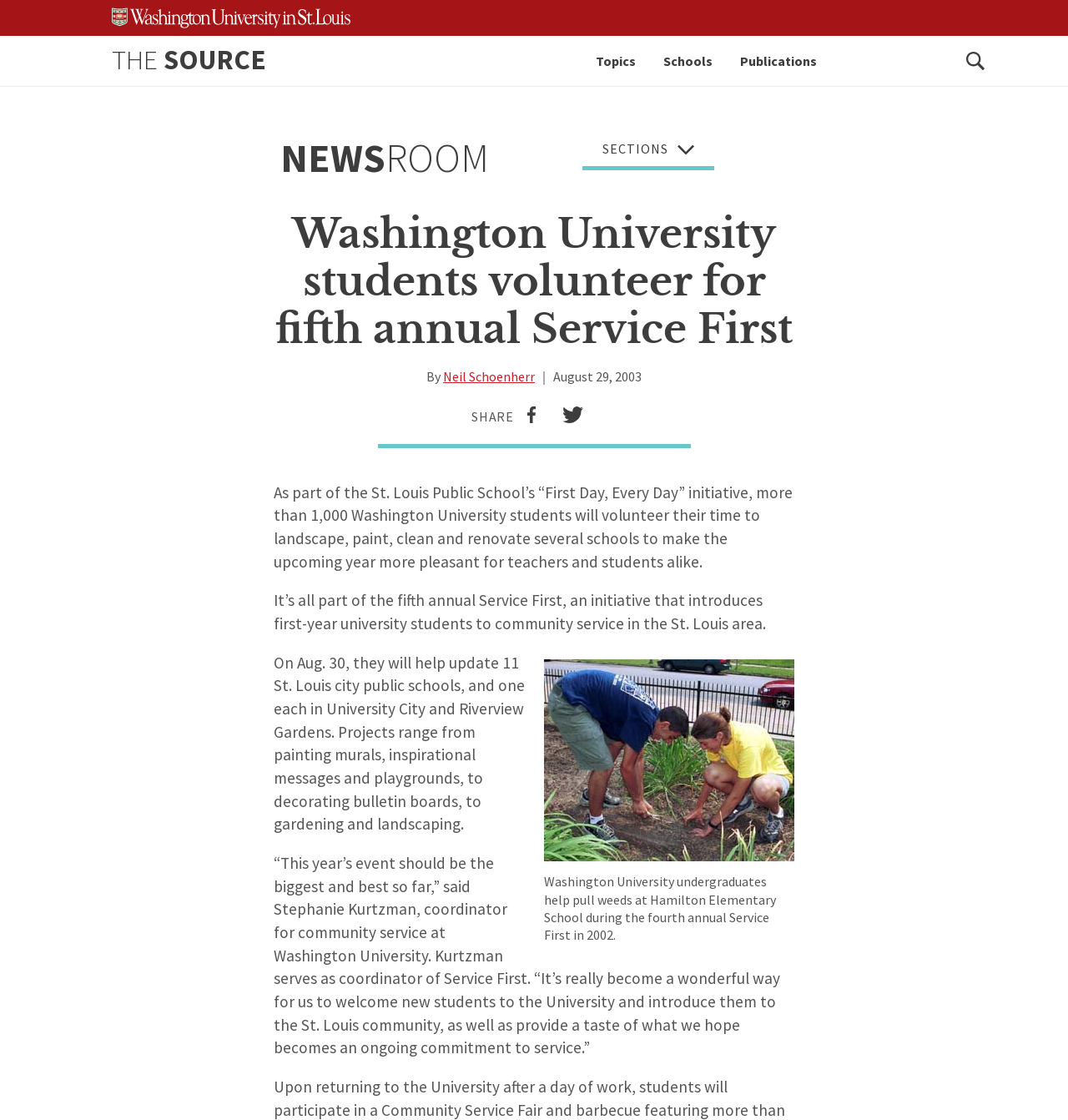What is the name of the university mentioned in the article? Refer to the image and provide a one-word or short phrase answer.

Washington University